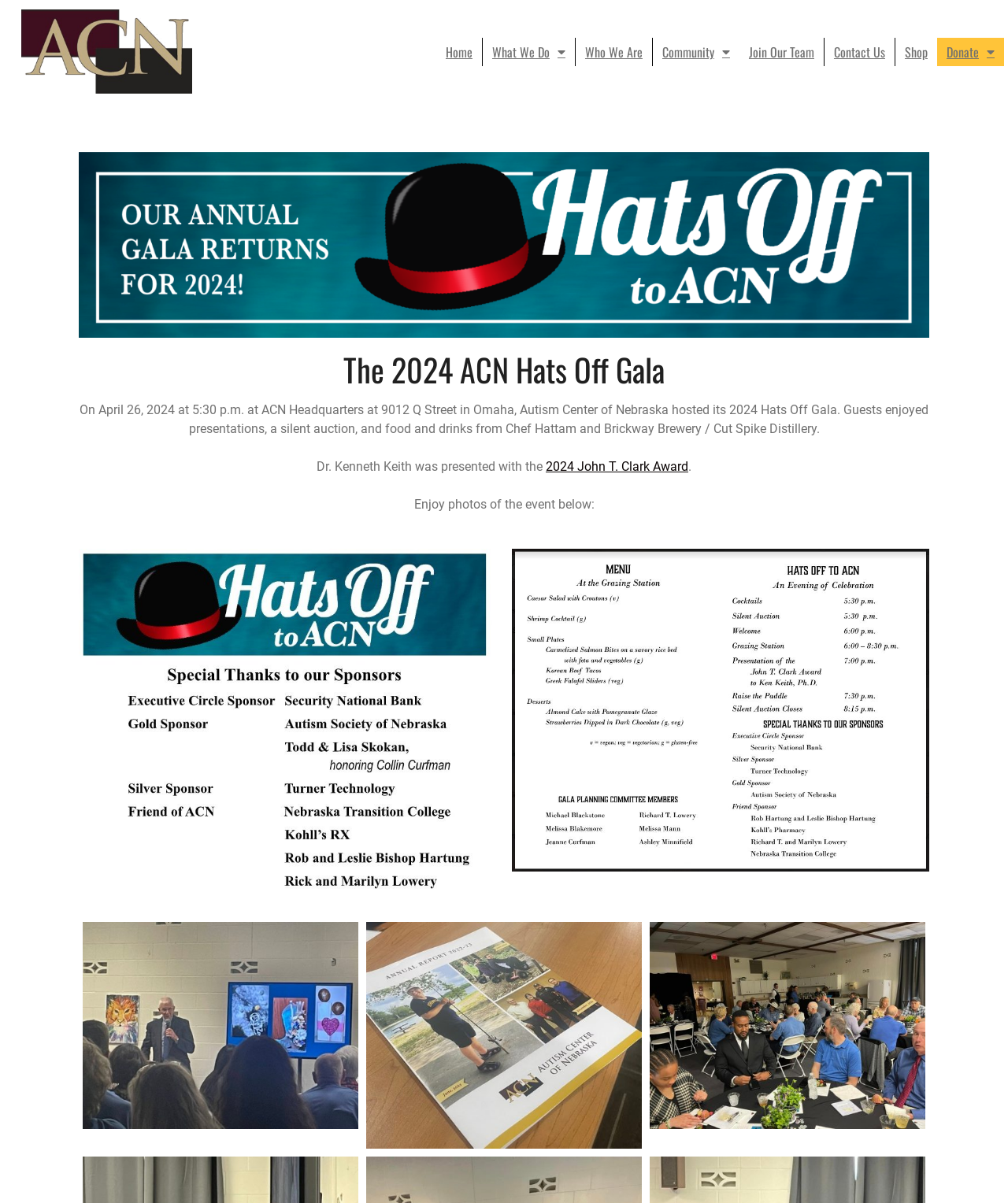Please give the bounding box coordinates of the area that should be clicked to fulfill the following instruction: "Click the ACN logo". The coordinates should be in the format of four float numbers from 0 to 1, i.e., [left, top, right, bottom].

[0.021, 0.008, 0.191, 0.078]